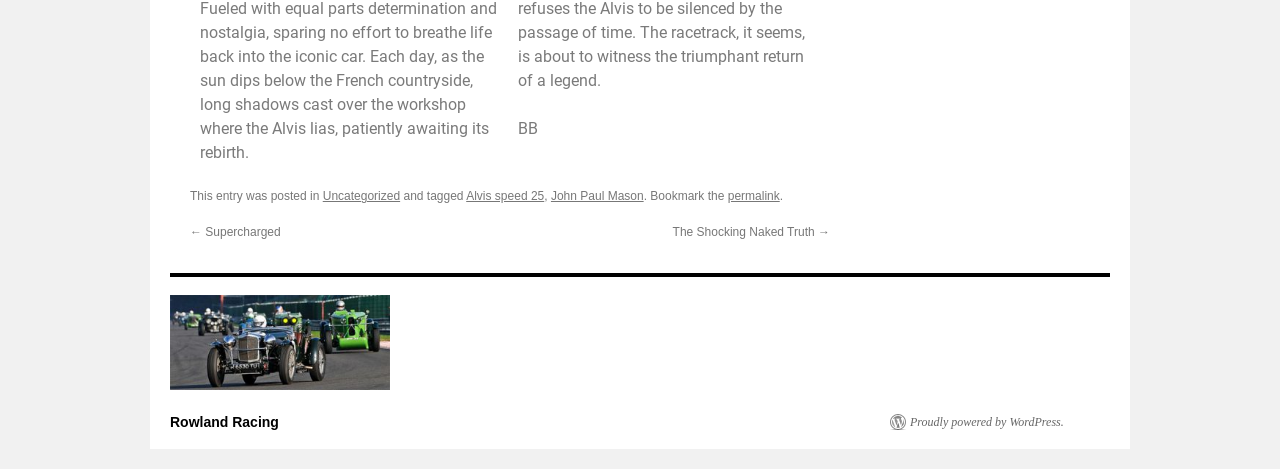Identify the bounding box coordinates of the specific part of the webpage to click to complete this instruction: "Go to Home".

None